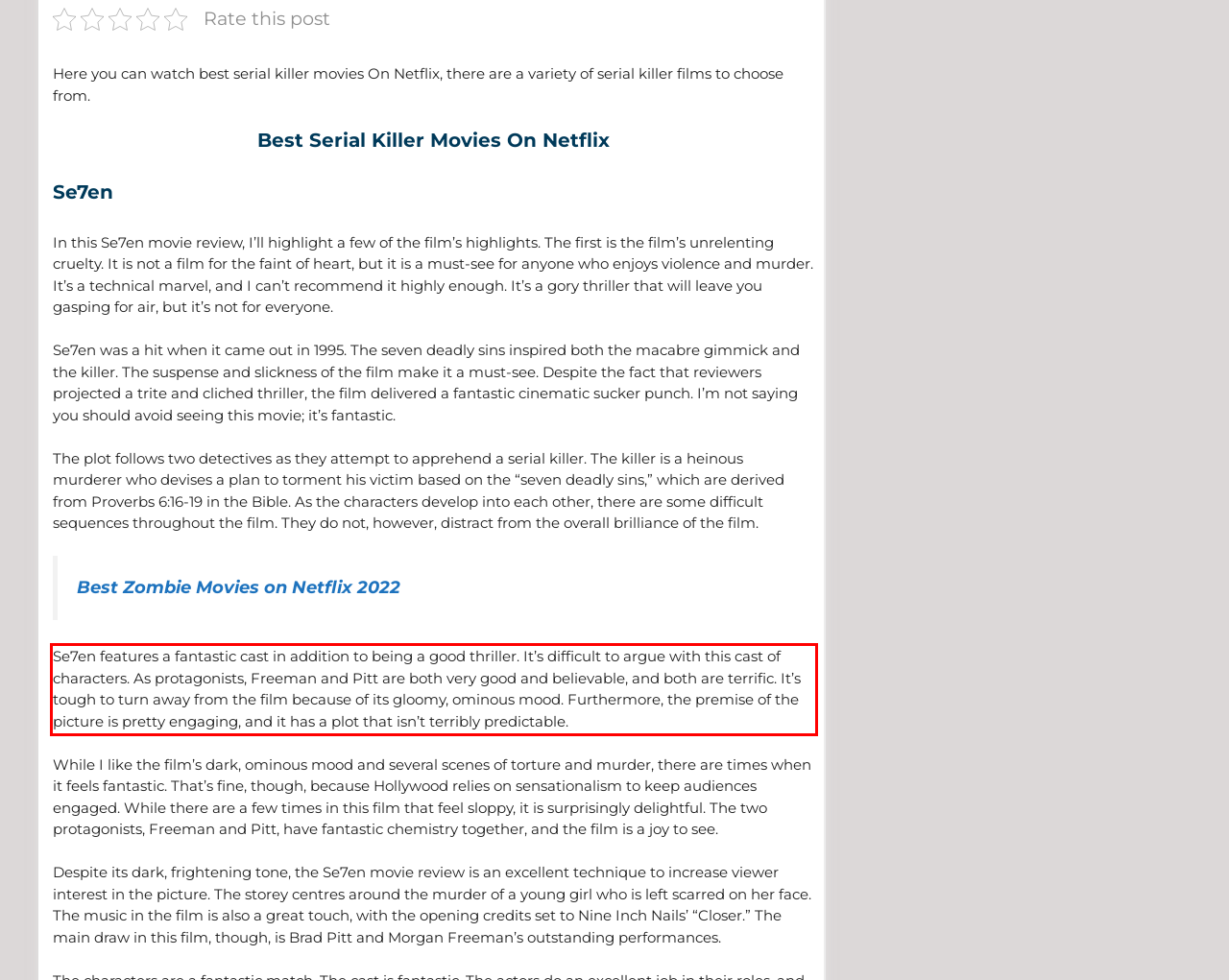You have a screenshot of a webpage with a UI element highlighted by a red bounding box. Use OCR to obtain the text within this highlighted area.

Se7en features a fantastic cast in addition to being a good thriller. It’s difficult to argue with this cast of characters. As protagonists, Freeman and Pitt are both very good and believable, and both are terrific. It’s tough to turn away from the film because of its gloomy, ominous mood. Furthermore, the premise of the picture is pretty engaging, and it has a plot that isn’t terribly predictable.